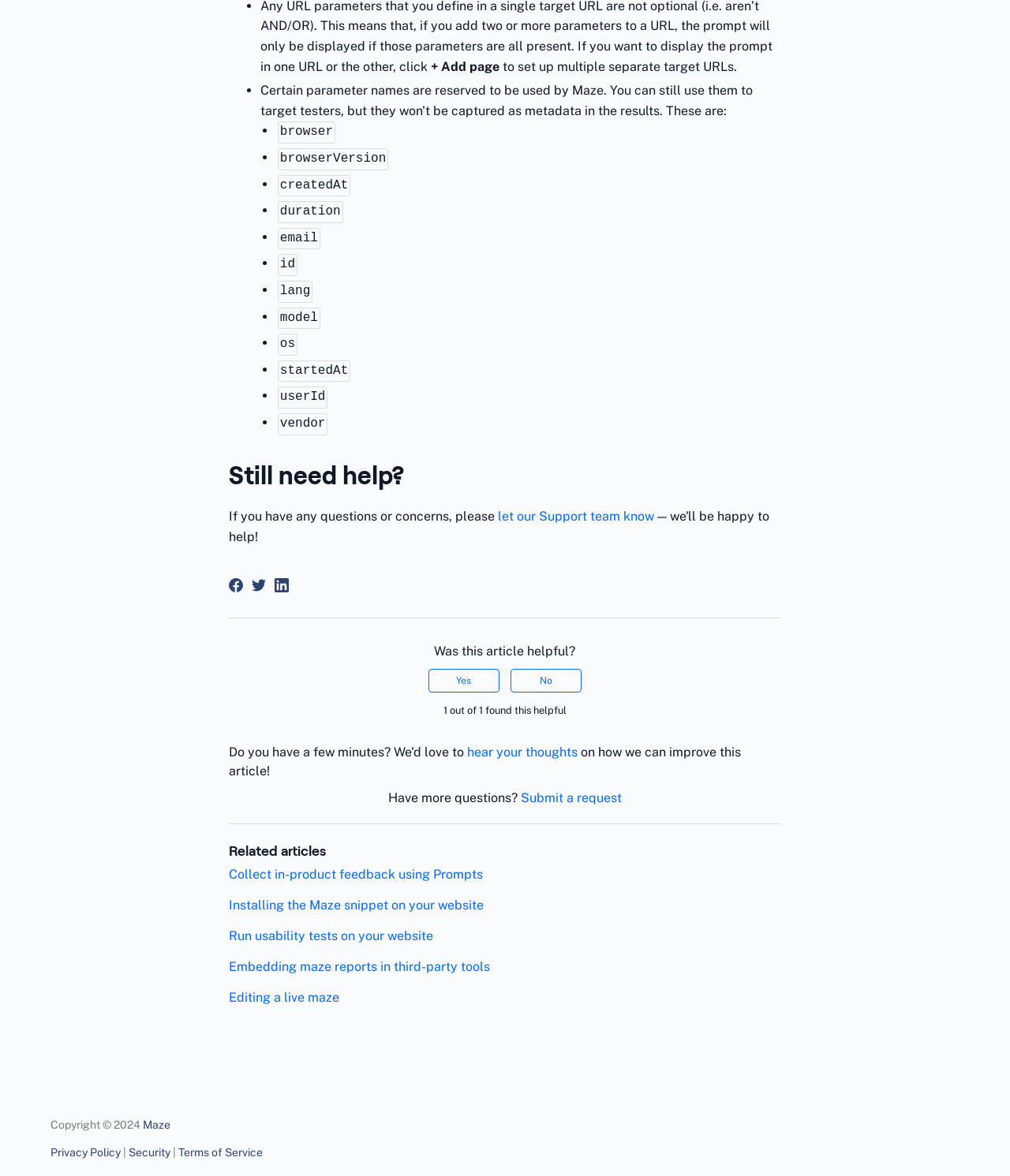What are the types of information that can be collected?
Using the image as a reference, answer the question with a short word or phrase.

Browser, browserVersion, etc.